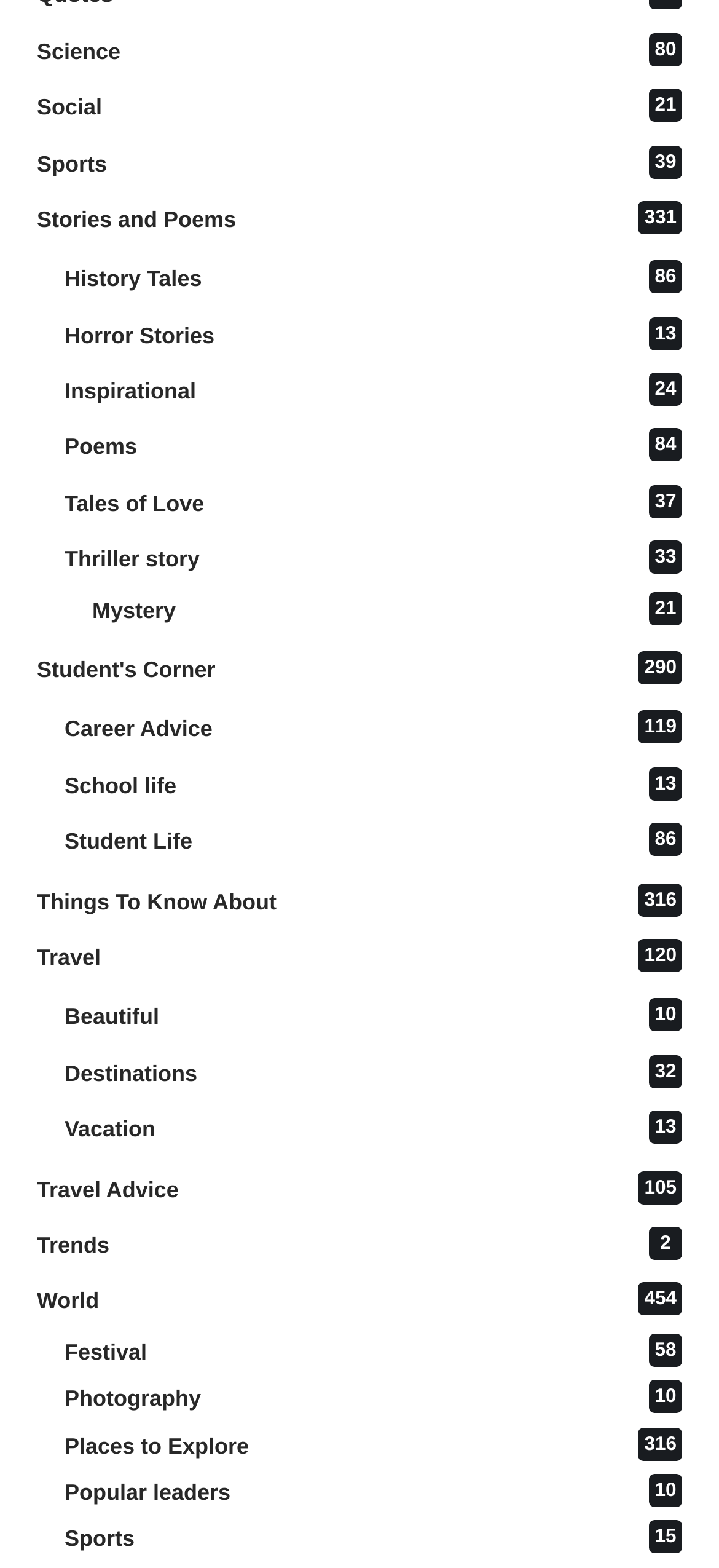Identify the bounding box coordinates of the specific part of the webpage to click to complete this instruction: "Discover Places to Explore".

[0.09, 0.904, 0.949, 0.934]